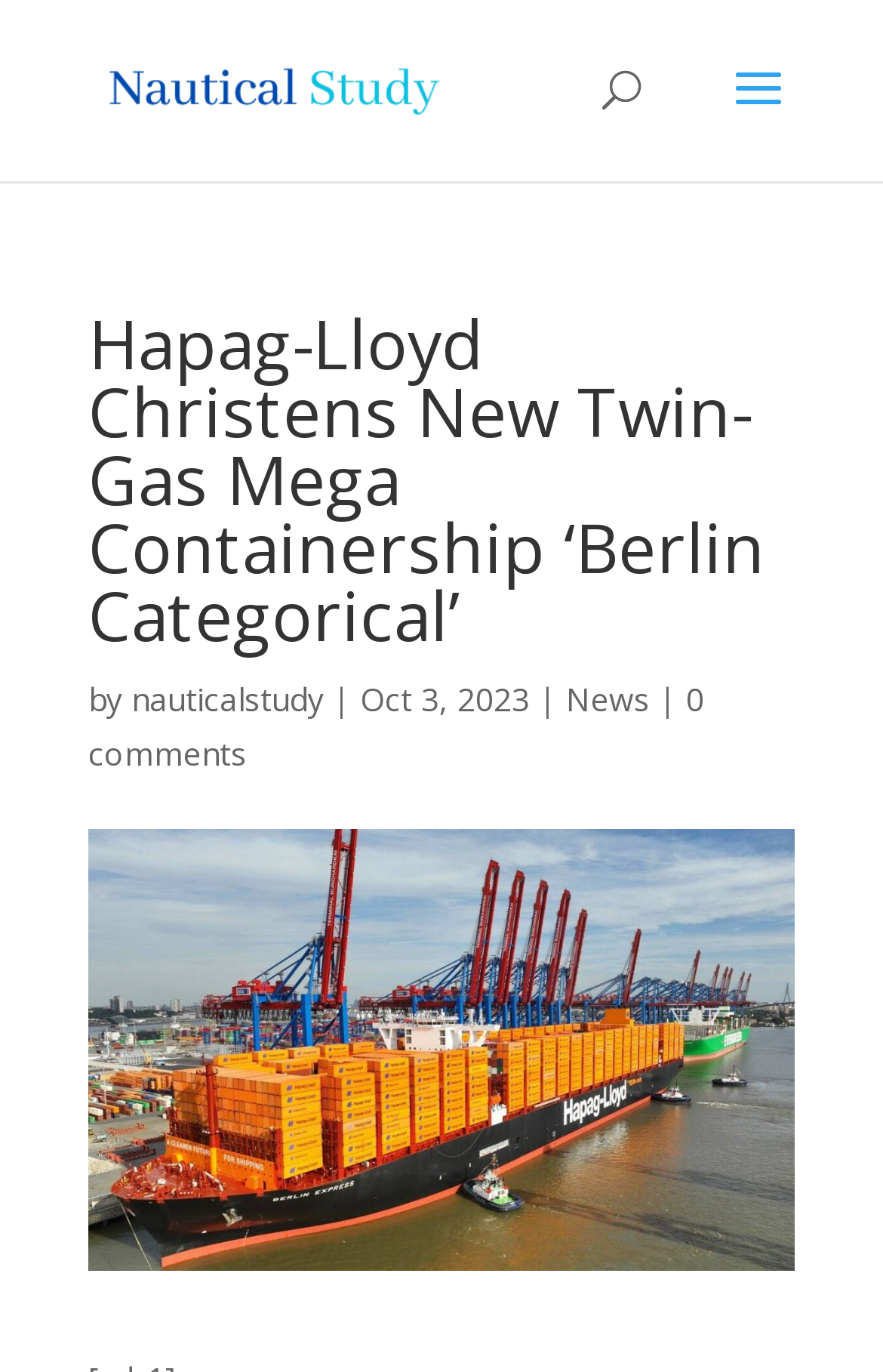Who is the author of the article?
Using the visual information, reply with a single word or short phrase.

nauticalstudy